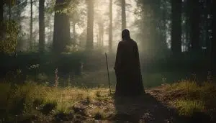What is the figure holding?
Use the image to give a comprehensive and detailed response to the question.

The caption explicitly states that the figure holds a staff, which is likely a long, wooden or metal rod used for support or guidance, often associated with biblical figures or ancient prophets.